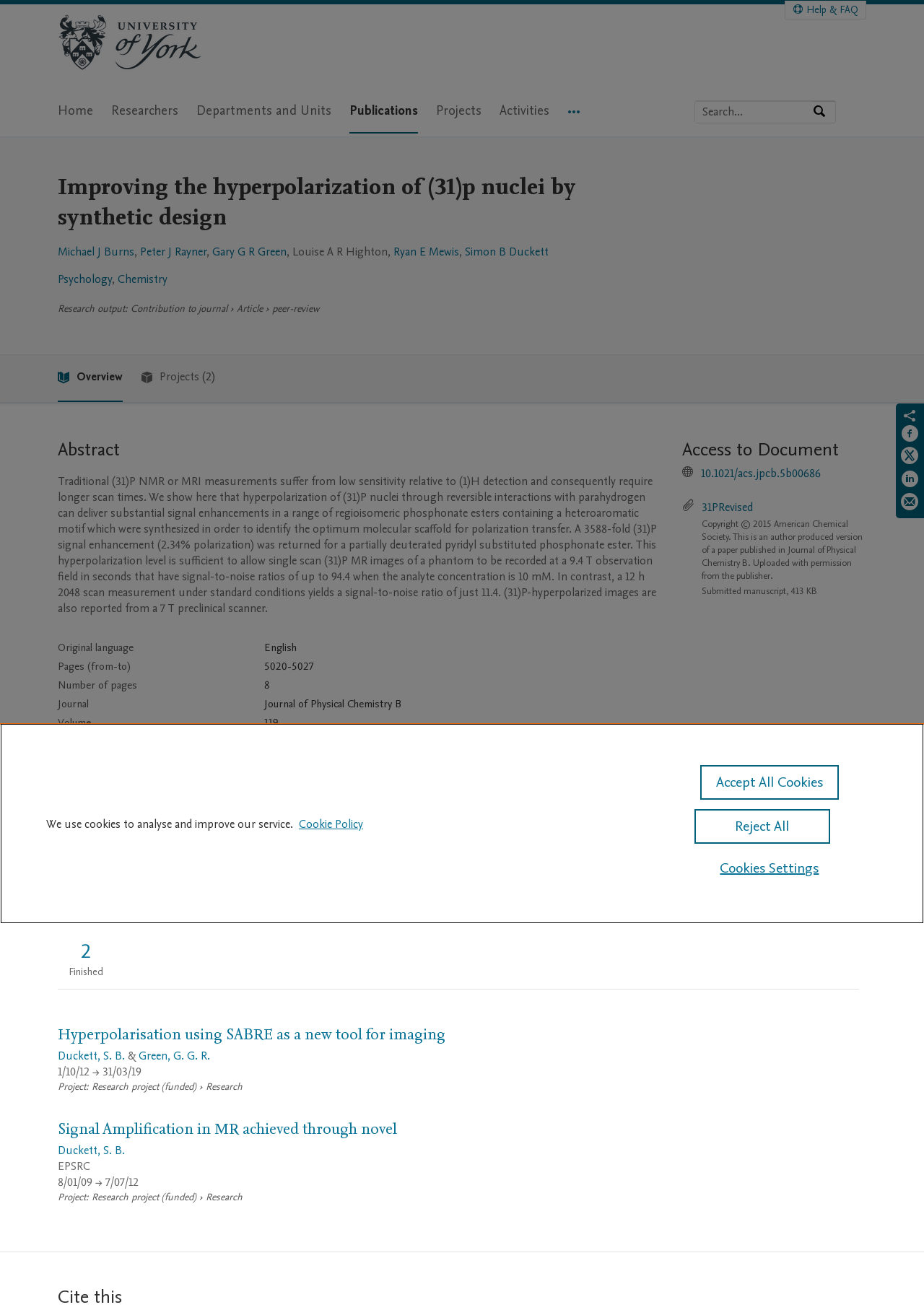Based on the image, provide a detailed and complete answer to the question: 
What is the journal name of the publication?

The journal name can be found in the section 'Bibliographical note' where it is stated as 'Journal of Physical Chemistry B'.